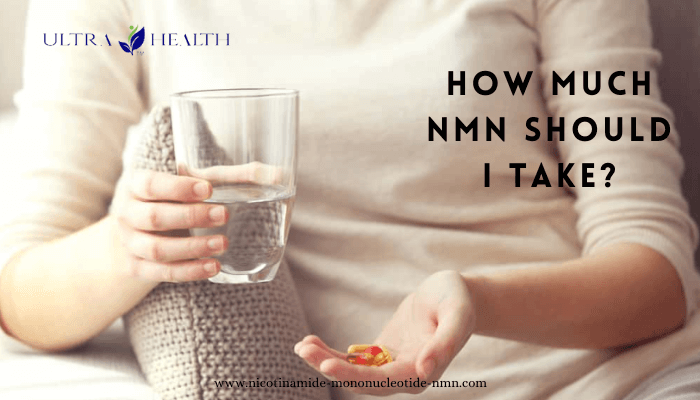What is the nutrient being emphasized in the image?
Look at the screenshot and respond with one word or a short phrase.

NMN